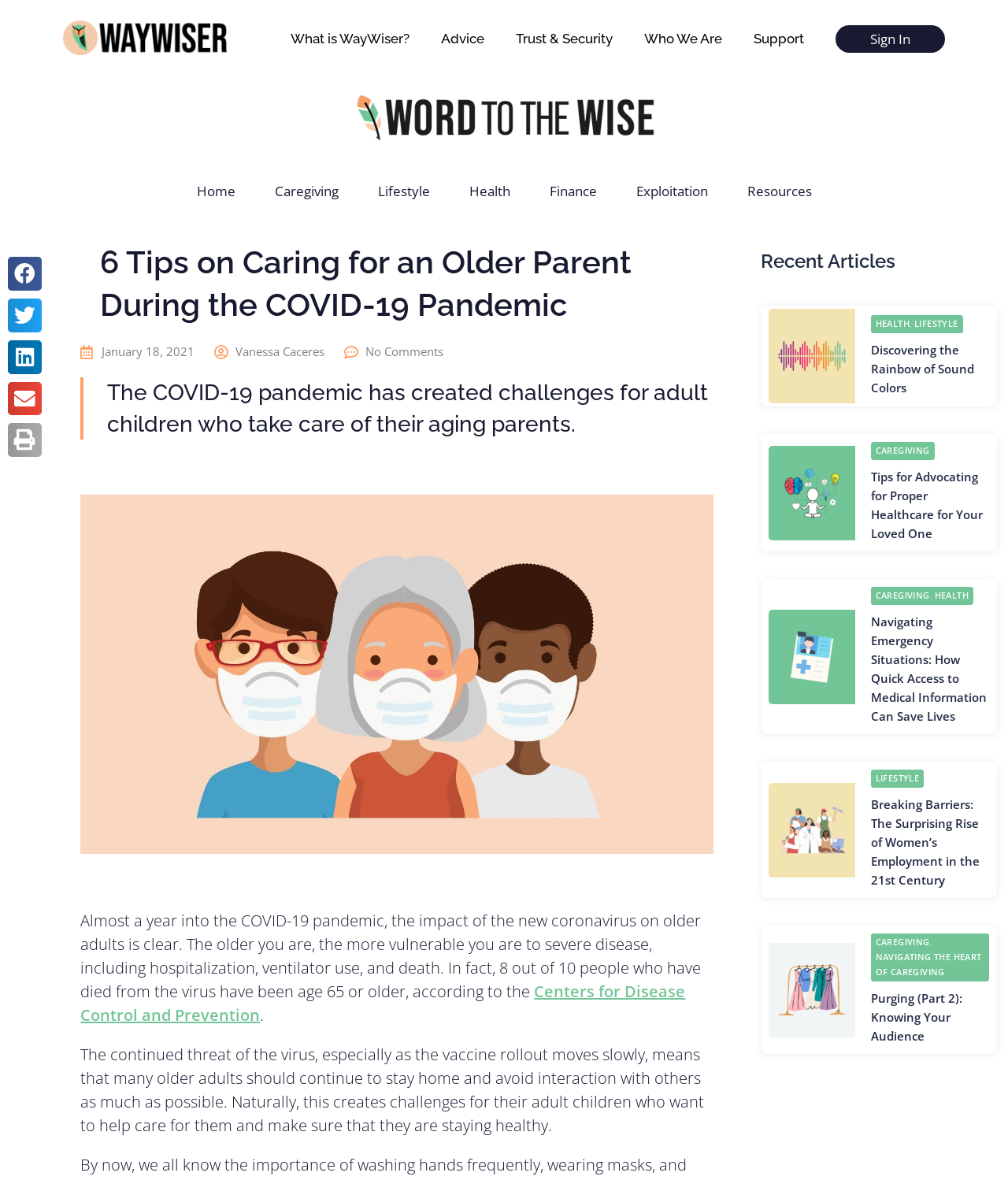How many recent articles are listed?
Answer with a single word or phrase, using the screenshot for reference.

4